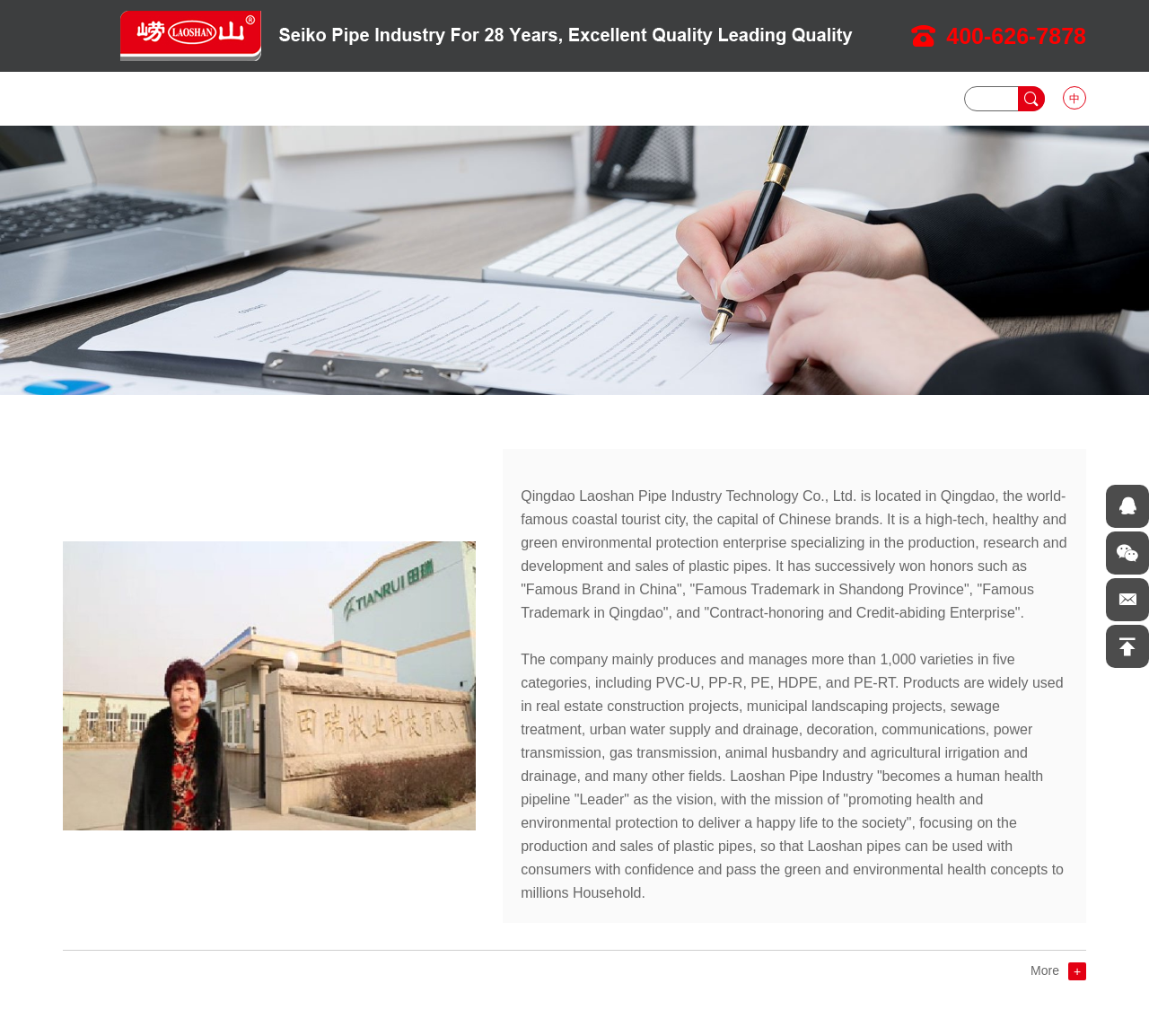How many categories of products does the company have?
Please provide a full and detailed response to the question.

I found this information by reading the StaticText element with ID 174, which describes the company's products and their uses. The text mentions that the company produces and manages more than 1,000 varieties in five categories.